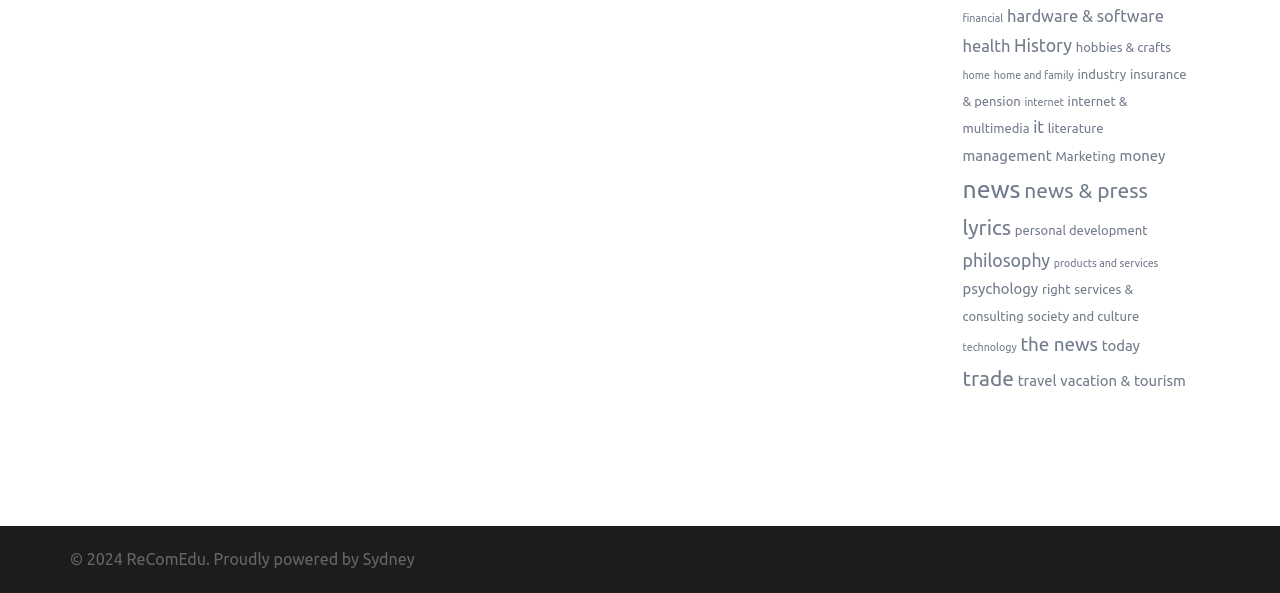What is the category with the most items?
Please analyze the image and answer the question with as much detail as possible.

I examined the links on the webpage and found that the 'news' category has 15 items, which is the highest number of items among all categories.